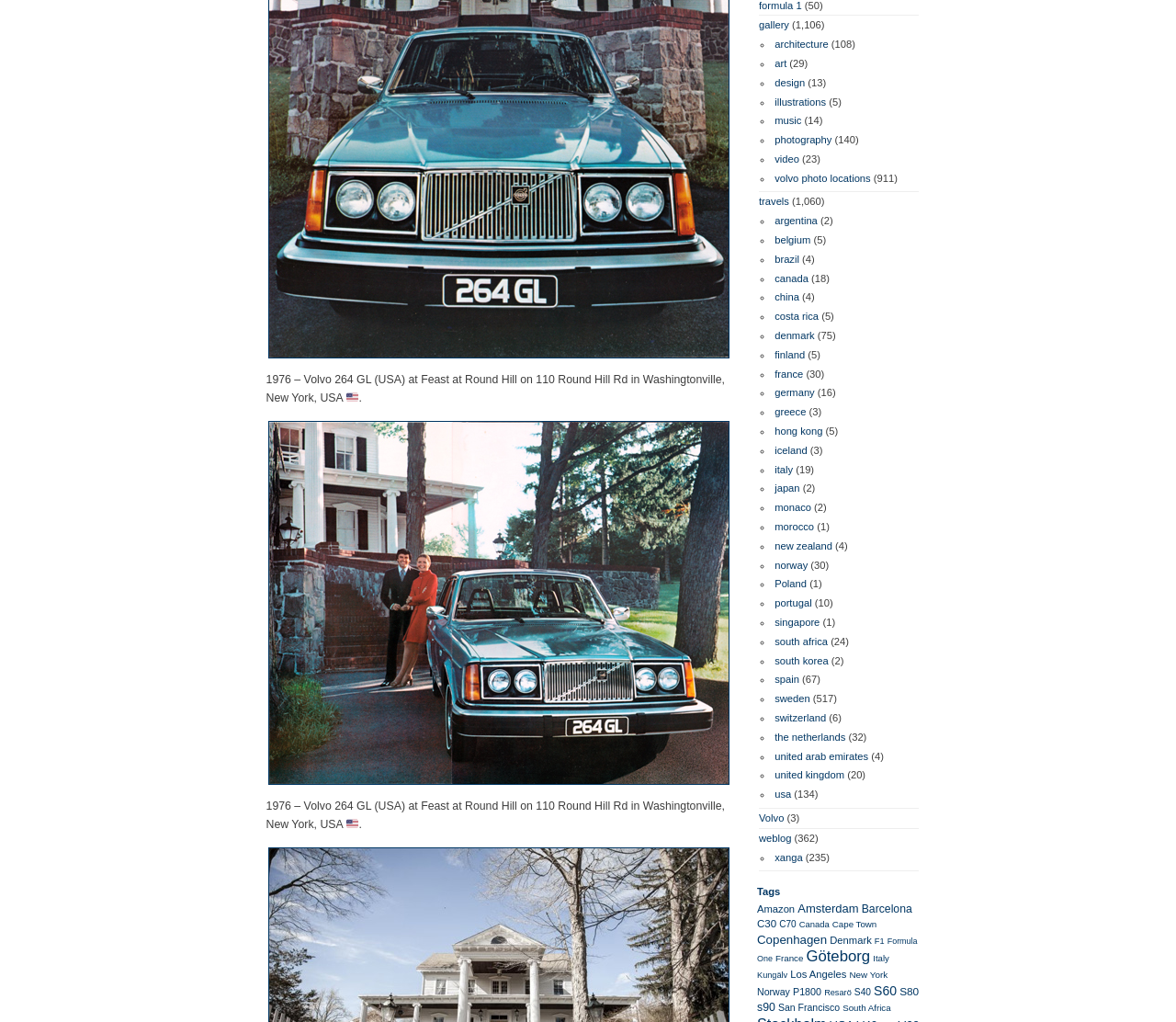Locate the bounding box of the user interface element based on this description: "the netherlands".

[0.659, 0.716, 0.719, 0.726]